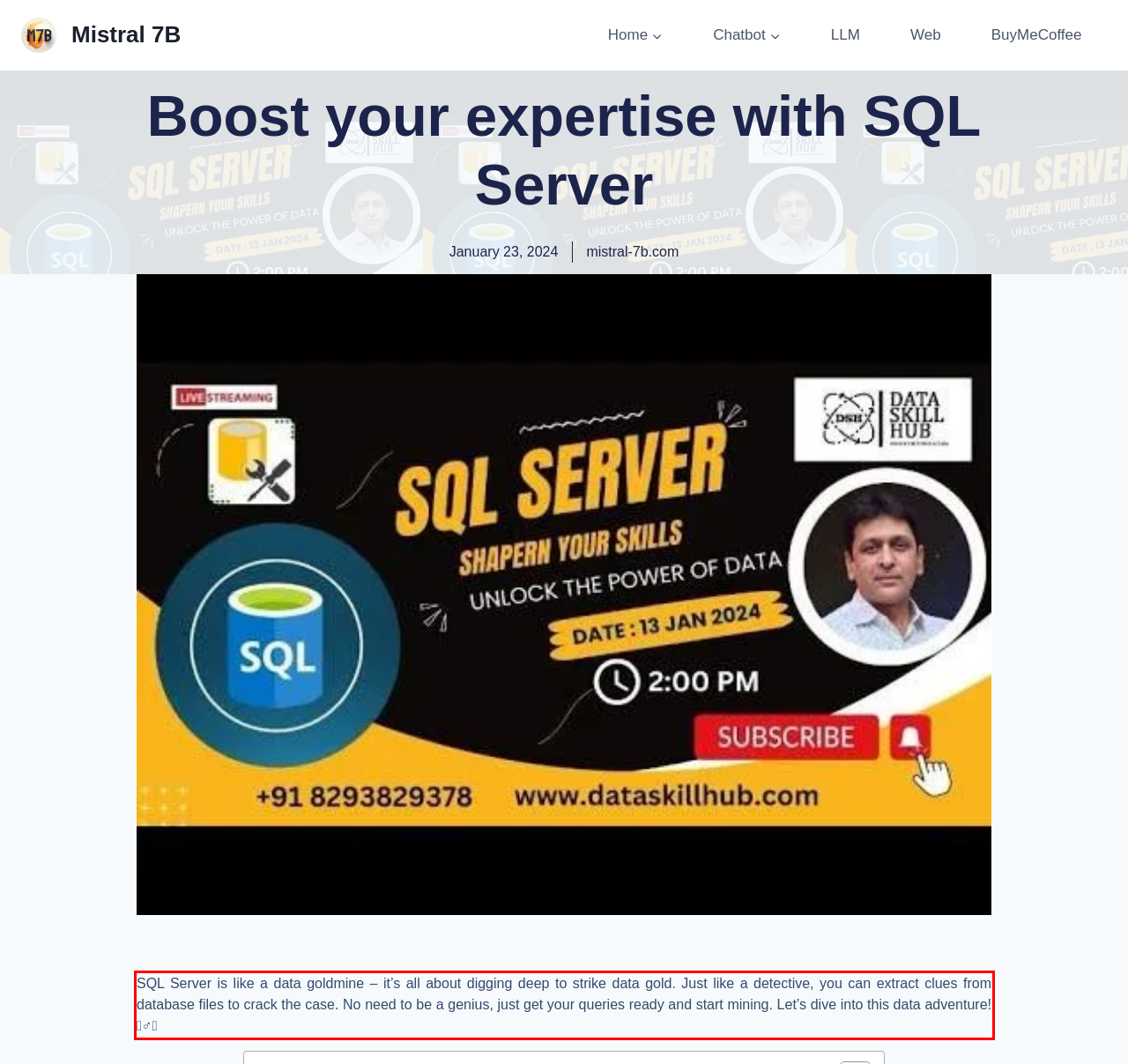View the screenshot of the webpage and identify the UI element surrounded by a red bounding box. Extract the text contained within this red bounding box.

SQL Server is like a data goldmine – it’s all about digging deep to strike data gold. Just like a detective, you can extract clues from database files to crack the case. No need to be a genius, just get your queries ready and start mining. Let’s dive into this data adventure! 🕵️‍♂️📊